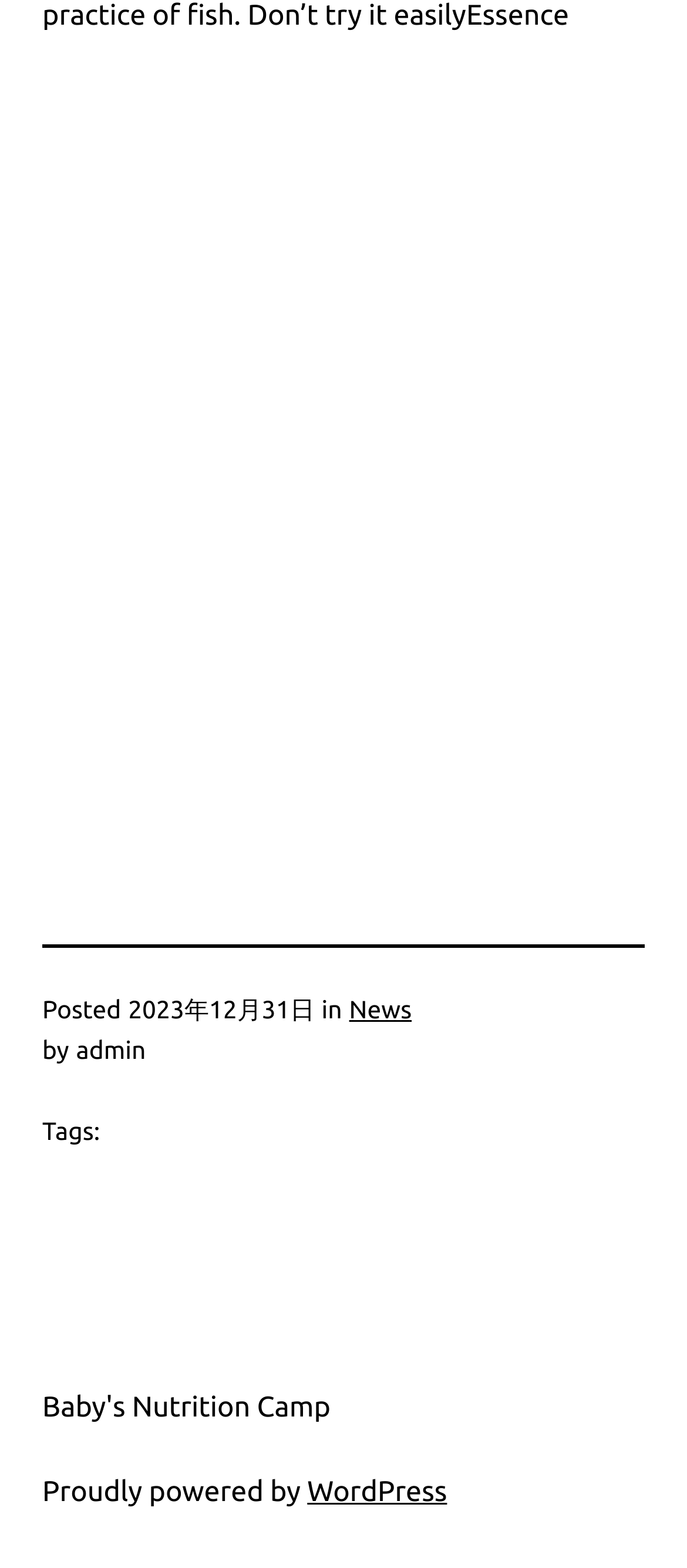Please locate the UI element described by "News" and provide its bounding box coordinates.

[0.508, 0.635, 0.599, 0.653]